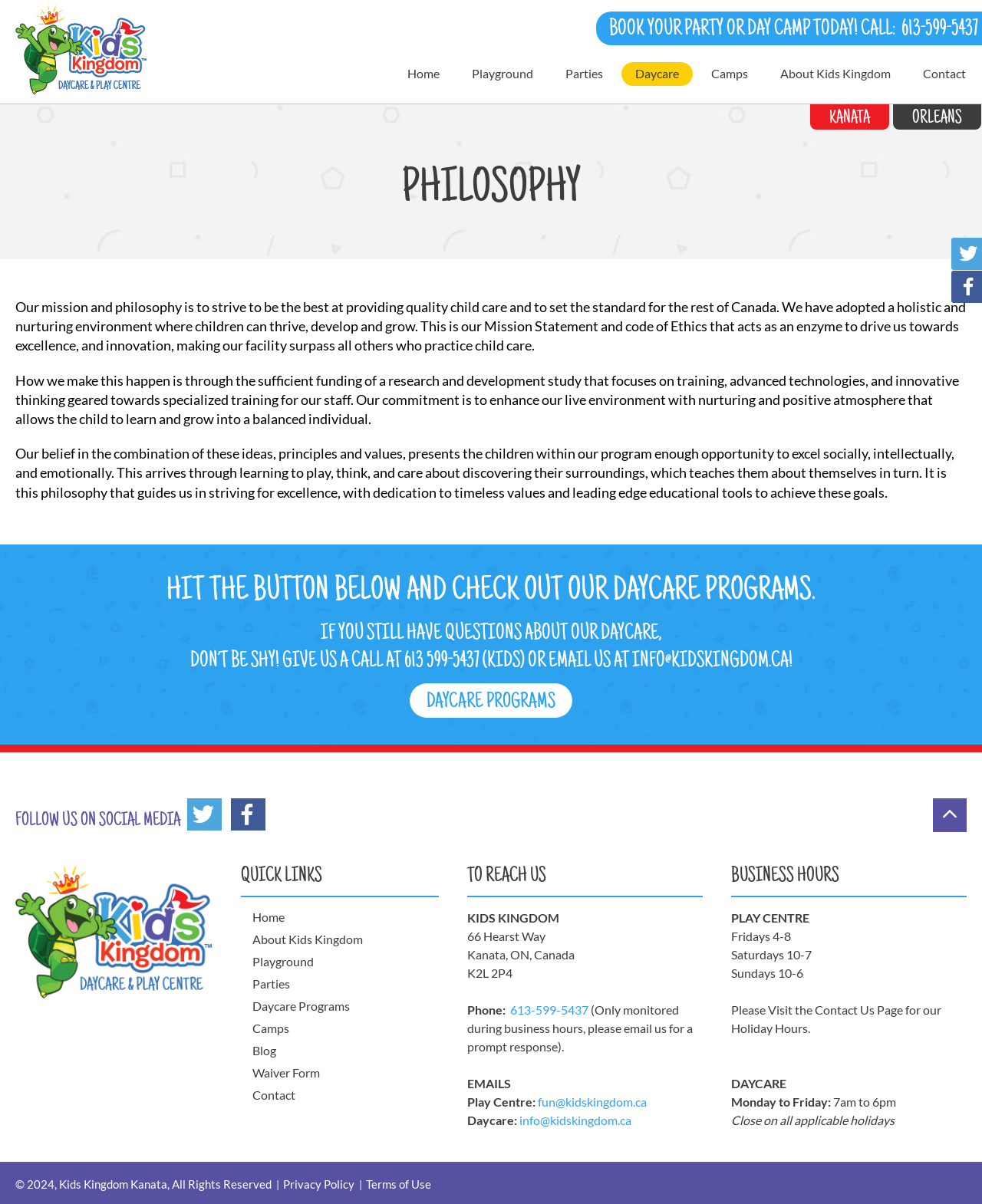Identify the bounding box coordinates for the UI element described as: "Waiver Form". The coordinates should be provided as four floats between 0 and 1: [left, top, right, bottom].

[0.257, 0.884, 0.447, 0.898]